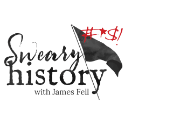By analyzing the image, answer the following question with a detailed response: Is the word 'Sweary' more prominent than 'History'?

The question asks about the prominence of the word 'Sweary' compared to 'History' in the logo. According to the caption, the word 'Sweary' appears more boldly, which suggests that the answer is yes.